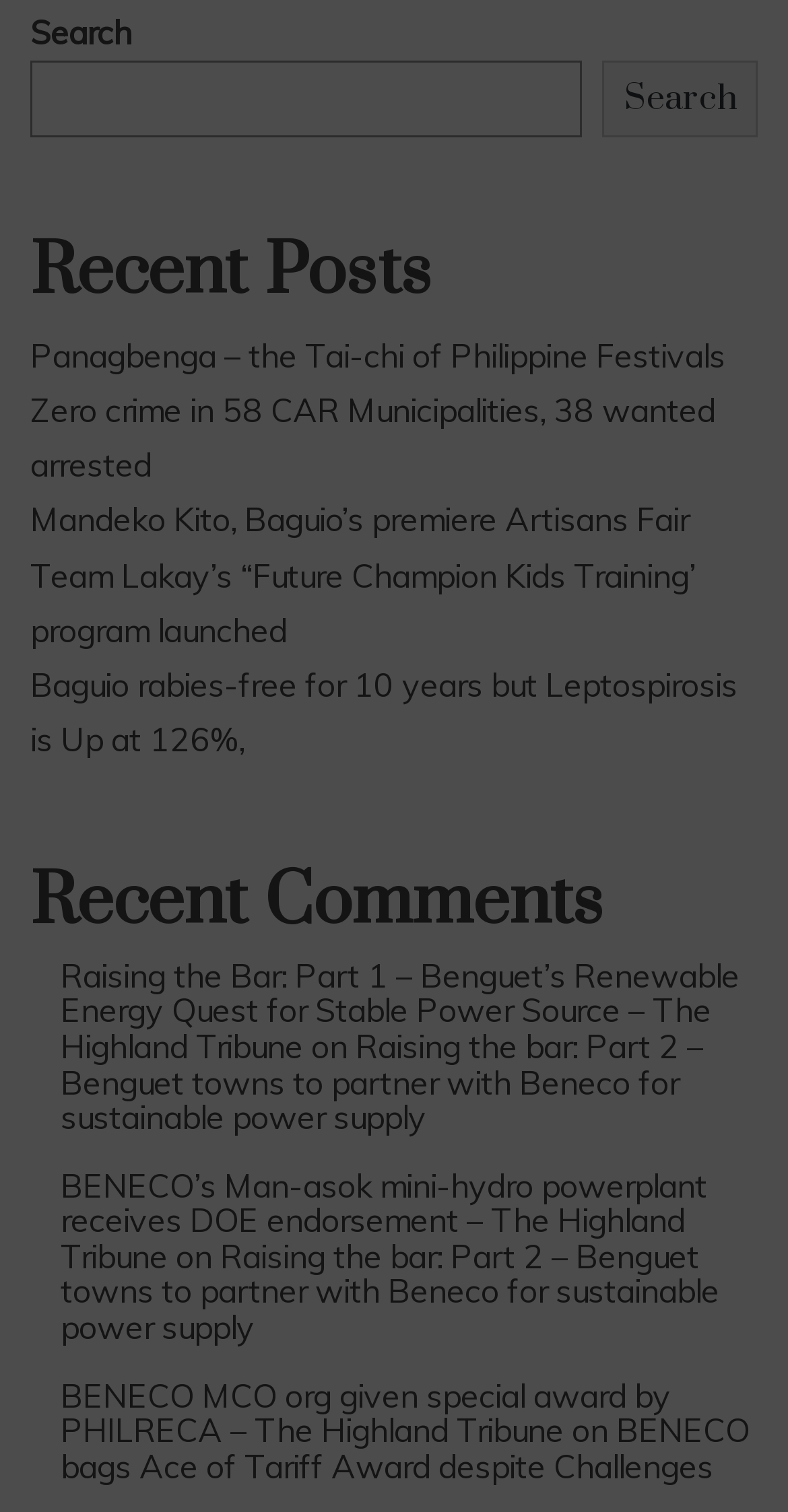Find the bounding box coordinates of the element's region that should be clicked in order to follow the given instruction: "Click on the link about Raising the Bar: Part 1". The coordinates should consist of four float numbers between 0 and 1, i.e., [left, top, right, bottom].

[0.077, 0.631, 0.938, 0.705]